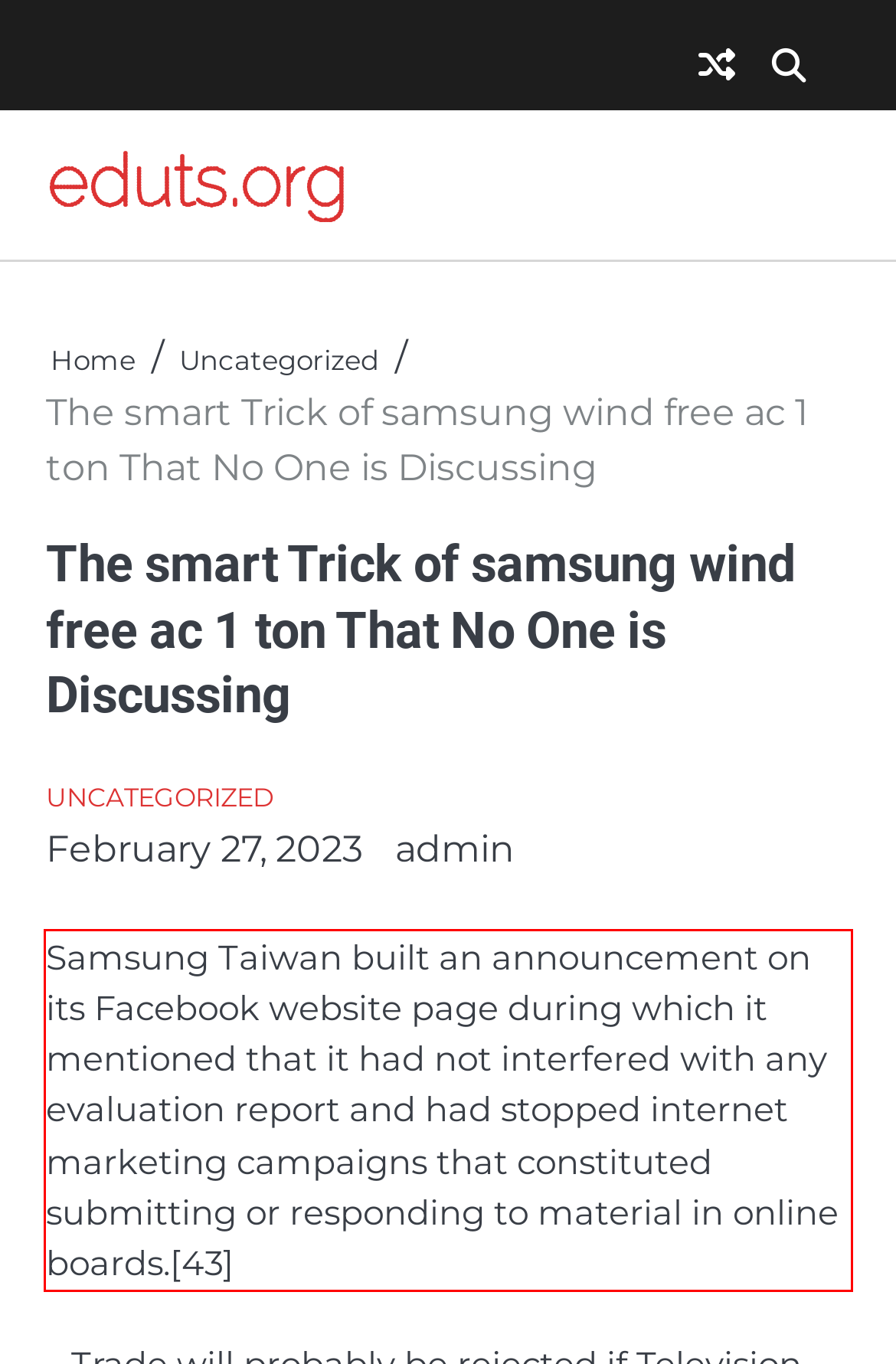Within the screenshot of a webpage, identify the red bounding box and perform OCR to capture the text content it contains.

Samsung Taiwan built an announcement on its Facebook website page during which it mentioned that it had not interfered with any evaluation report and had stopped internet marketing campaigns that constituted submitting or responding to material in online boards.[43]